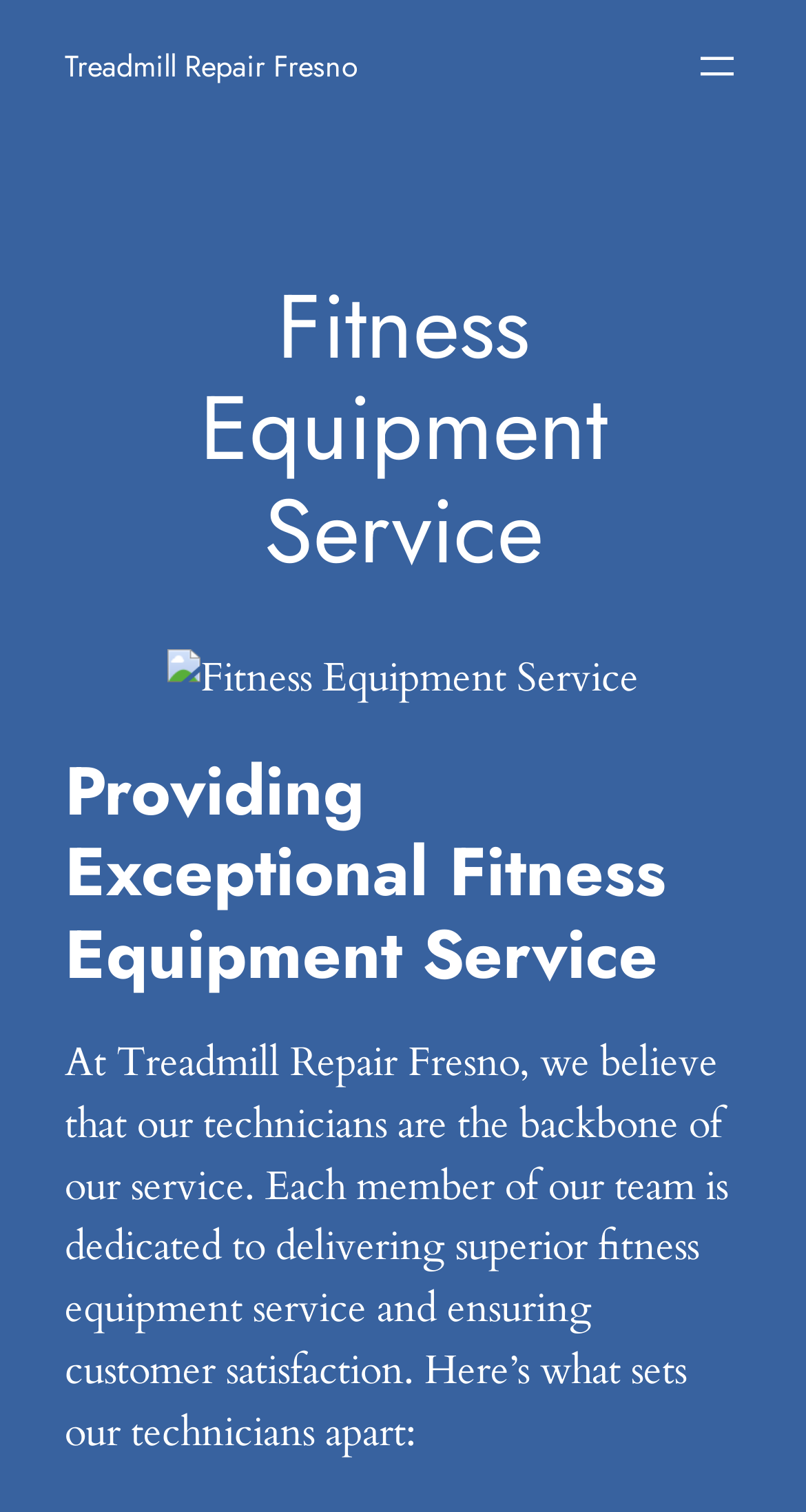Answer the question briefly using a single word or phrase: 
What is the purpose of the button on the top right corner?

Open menu